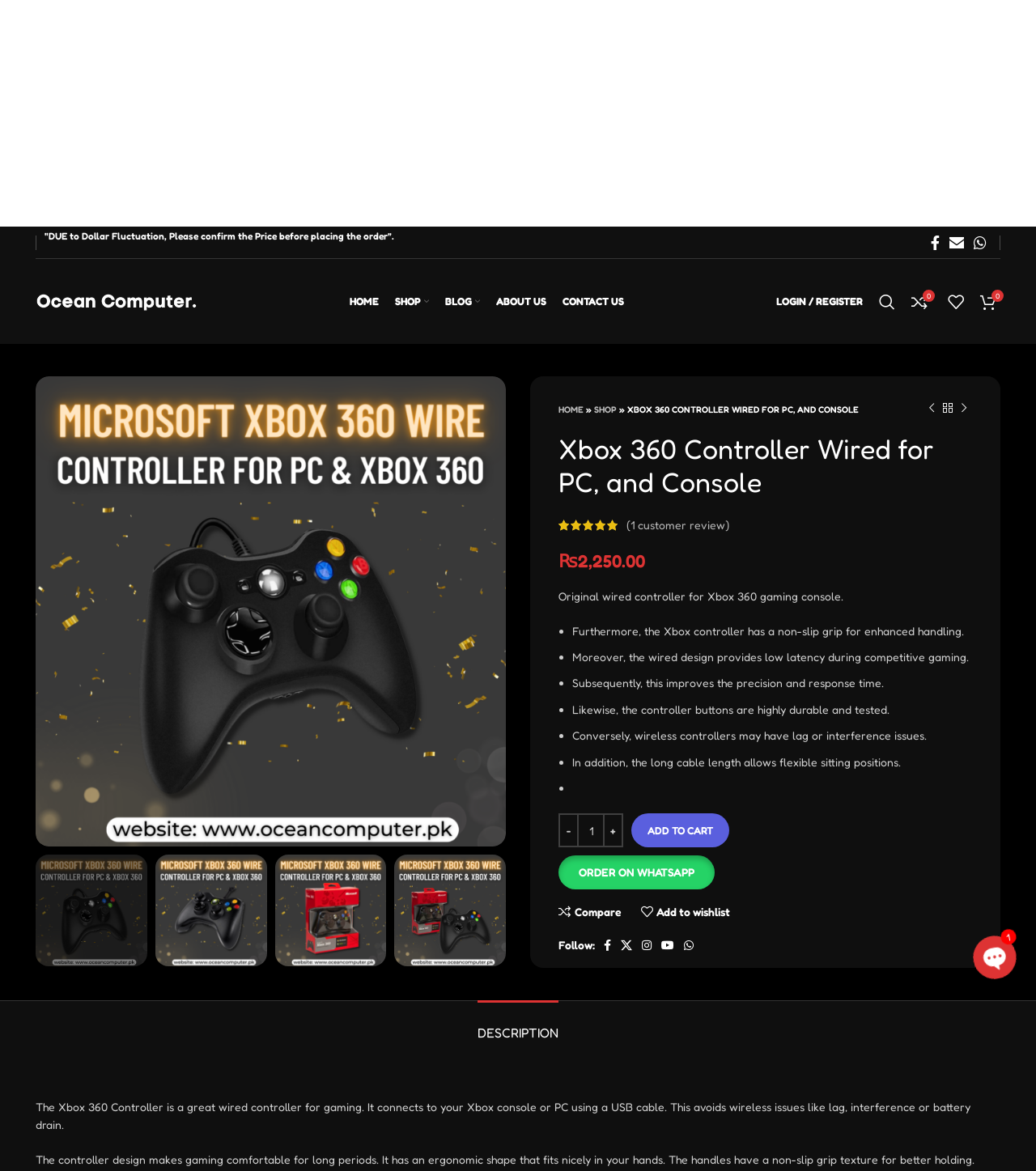Please give the bounding box coordinates of the area that should be clicked to fulfill the following instruction: "Click on 'Express Today' to expand knowledge". The coordinates should be in the format of four float numbers from 0 to 1, i.e., [left, top, right, bottom].

None